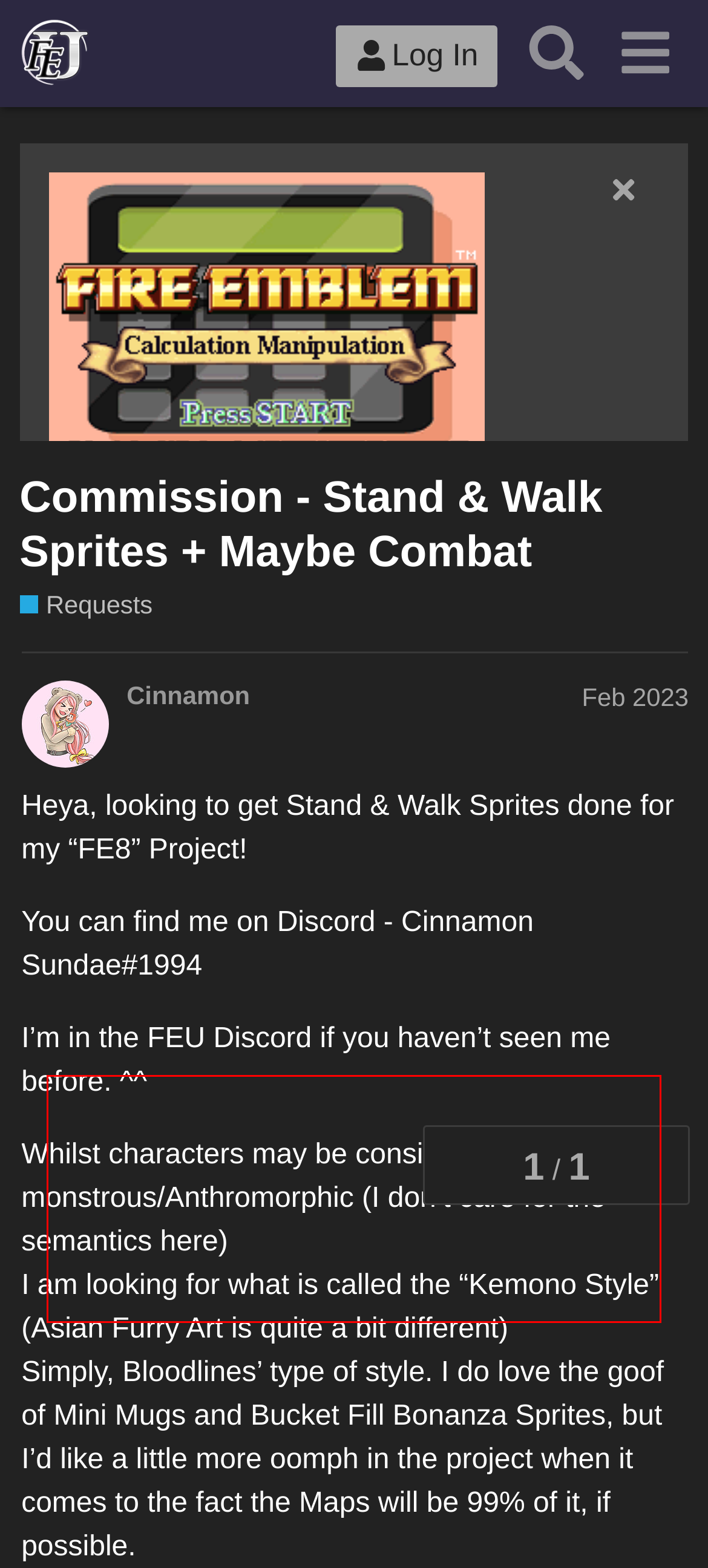Analyze the screenshot of the webpage and extract the text from the UI element that is inside the red bounding box.

Special Thanks RandomWizard was the only person besides me to playtest this/give feedback. Make sure you check out her submission, The Spellthieves, as well! I can very easily recommend it.